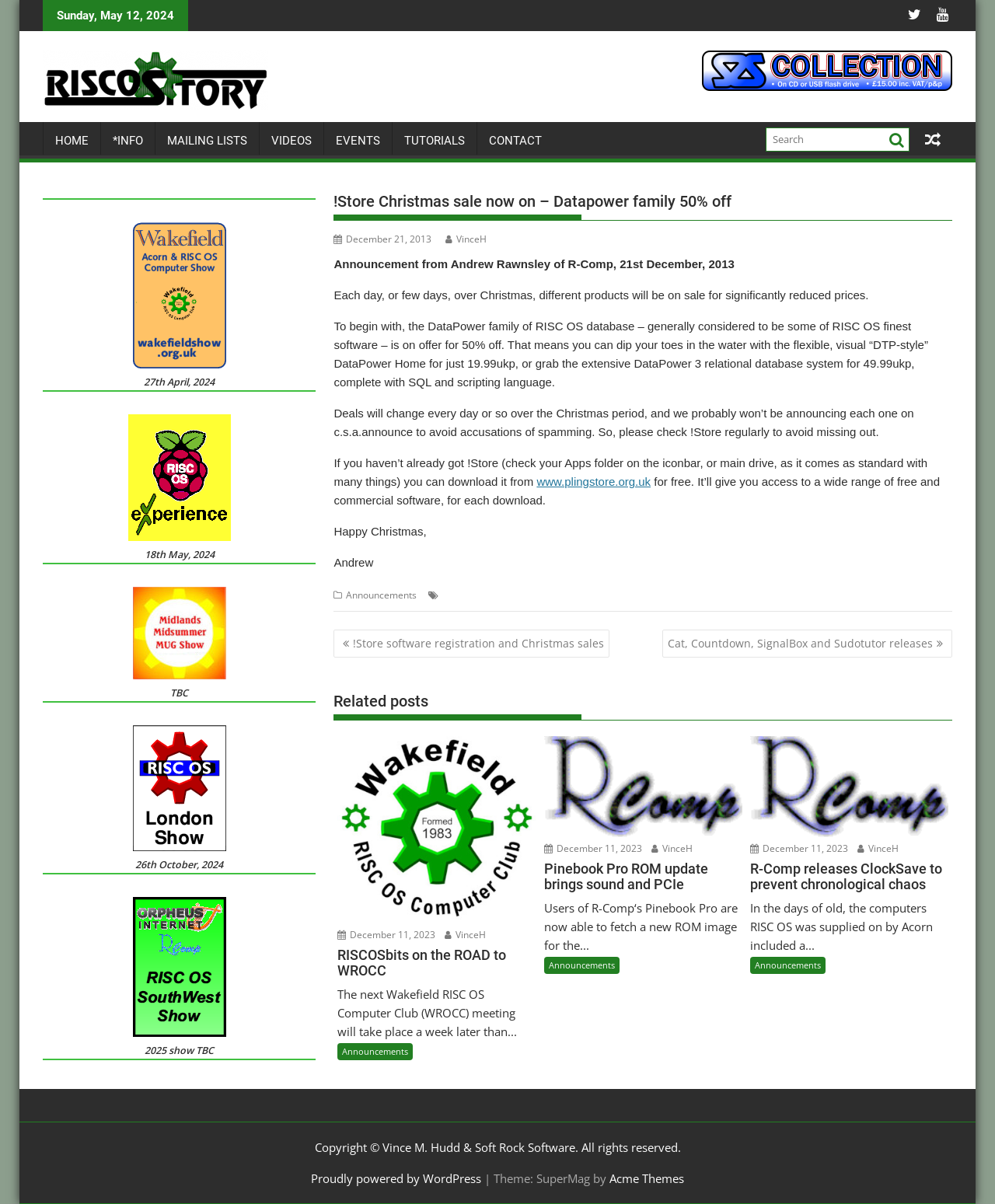Given the element description Acme Themes, predict the bounding box coordinates for the UI element in the webpage screenshot. The format should be (top-left x, top-left y, bottom-right x, bottom-right y), and the values should be between 0 and 1.

[0.612, 0.972, 0.688, 0.985]